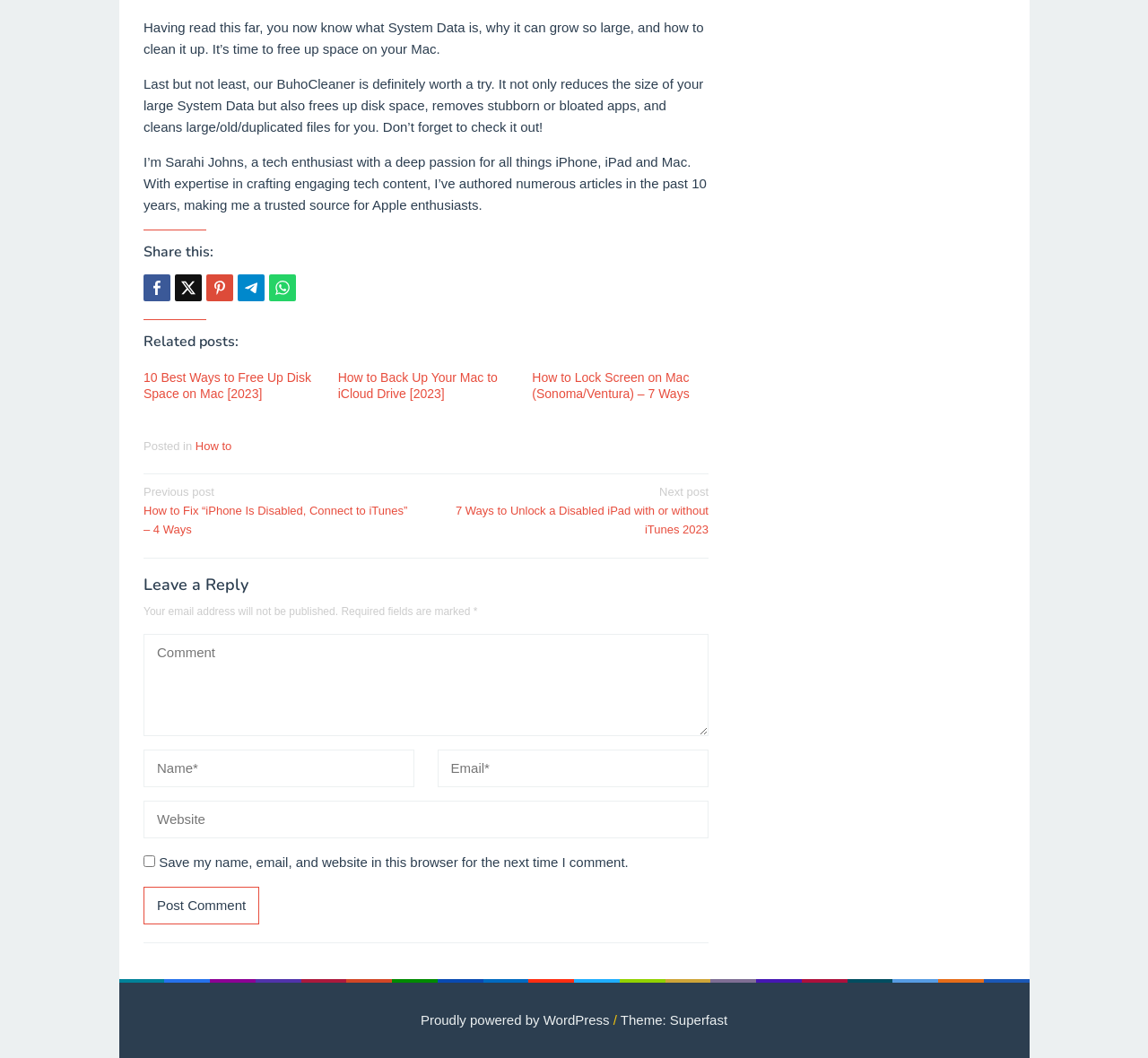Locate the bounding box coordinates of the element that should be clicked to execute the following instruction: "Post a reply".

[0.125, 0.838, 0.226, 0.873]